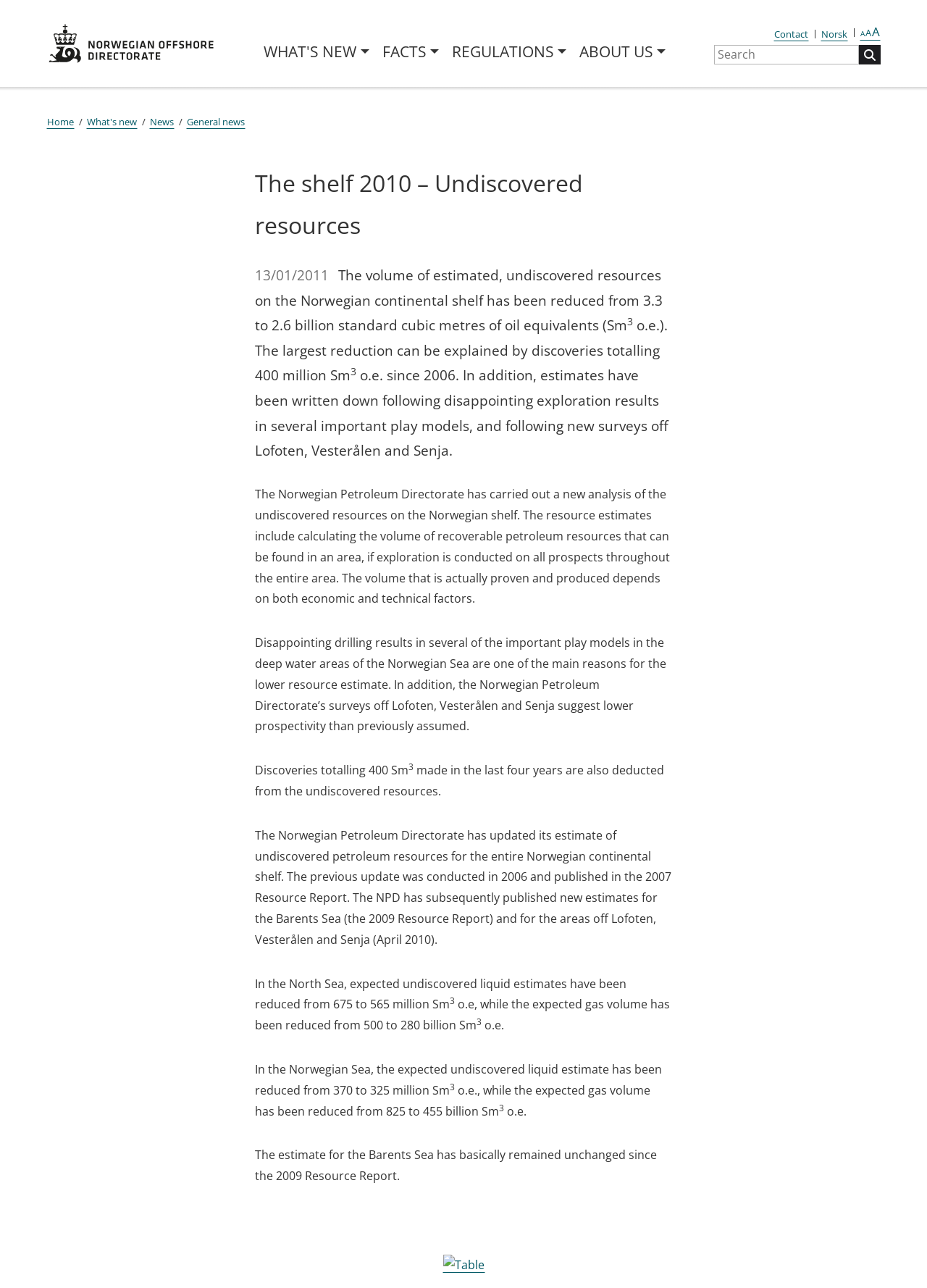What is the topic of the news article?
Using the details shown in the screenshot, provide a comprehensive answer to the question.

The topic of the news article can be inferred from the text content of the webpage, which discusses the reduction of estimated undiscovered resources on the Norwegian continental shelf.